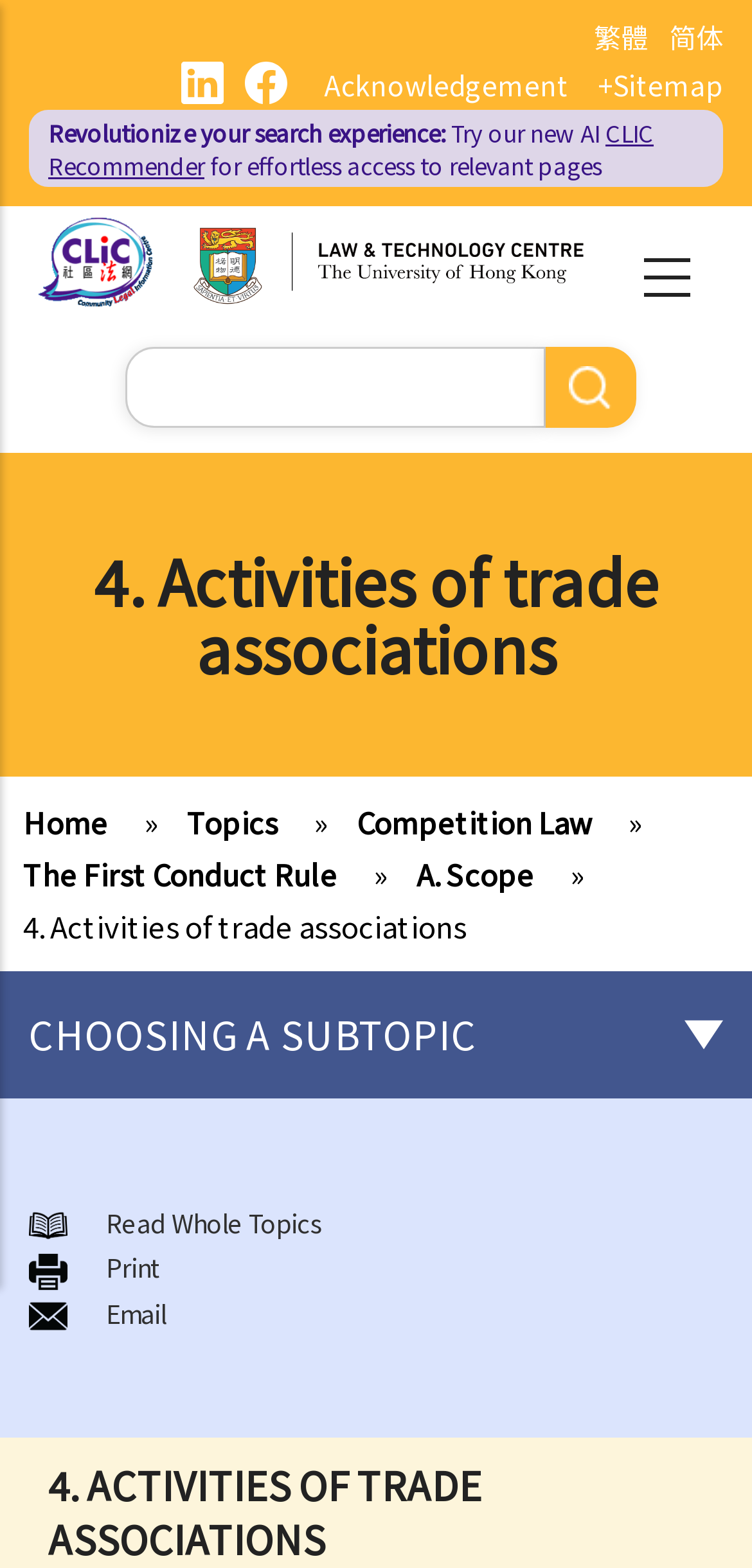Determine the main text heading of the webpage and provide its content.

4. Activities of trade associations